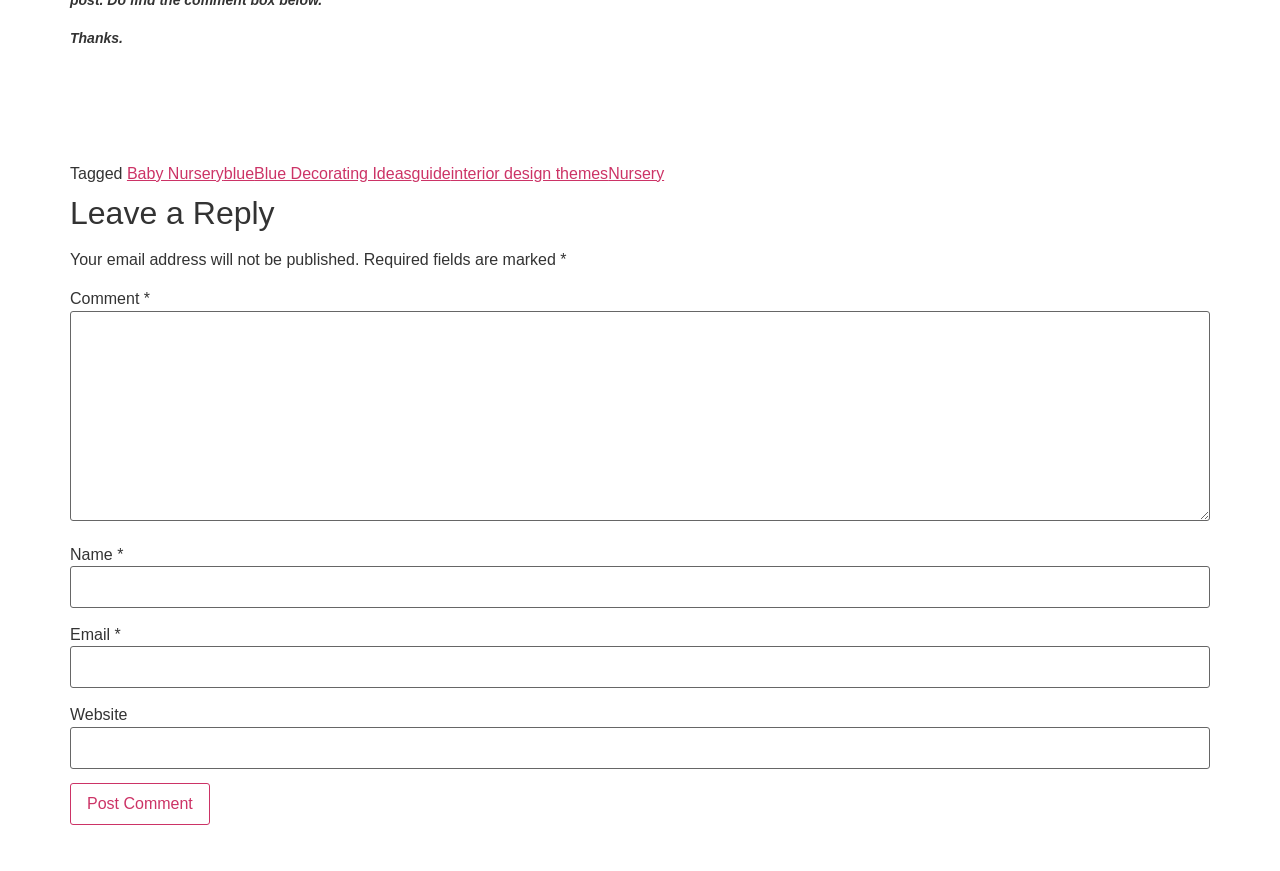Respond with a single word or phrase for the following question: 
How many links are there above the 'Leave a Reply' heading?

6